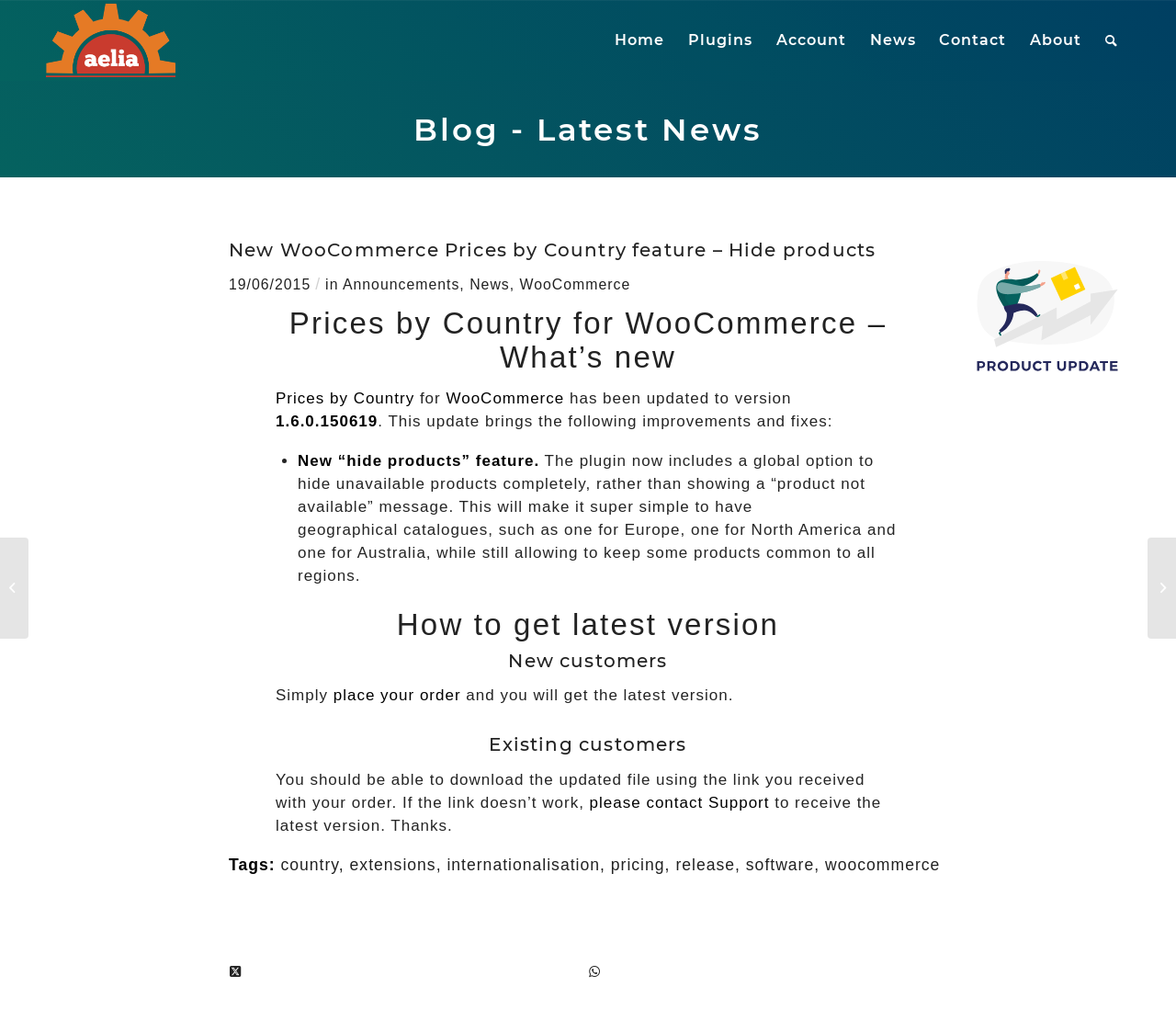Locate the coordinates of the bounding box for the clickable region that fulfills this instruction: "Read the latest news".

[0.351, 0.108, 0.649, 0.146]